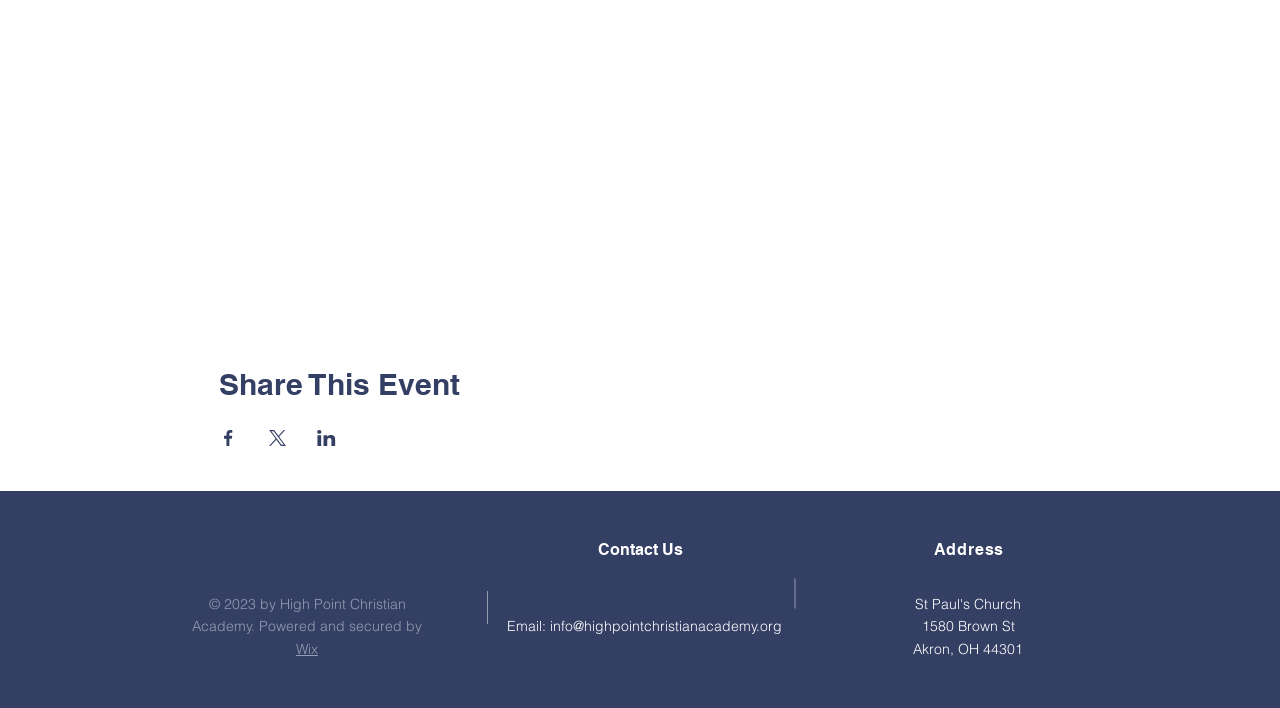Find the UI element described as: "John Steffen" and predict its bounding box coordinates. Ensure the coordinates are four float numbers between 0 and 1, [left, top, right, bottom].

None